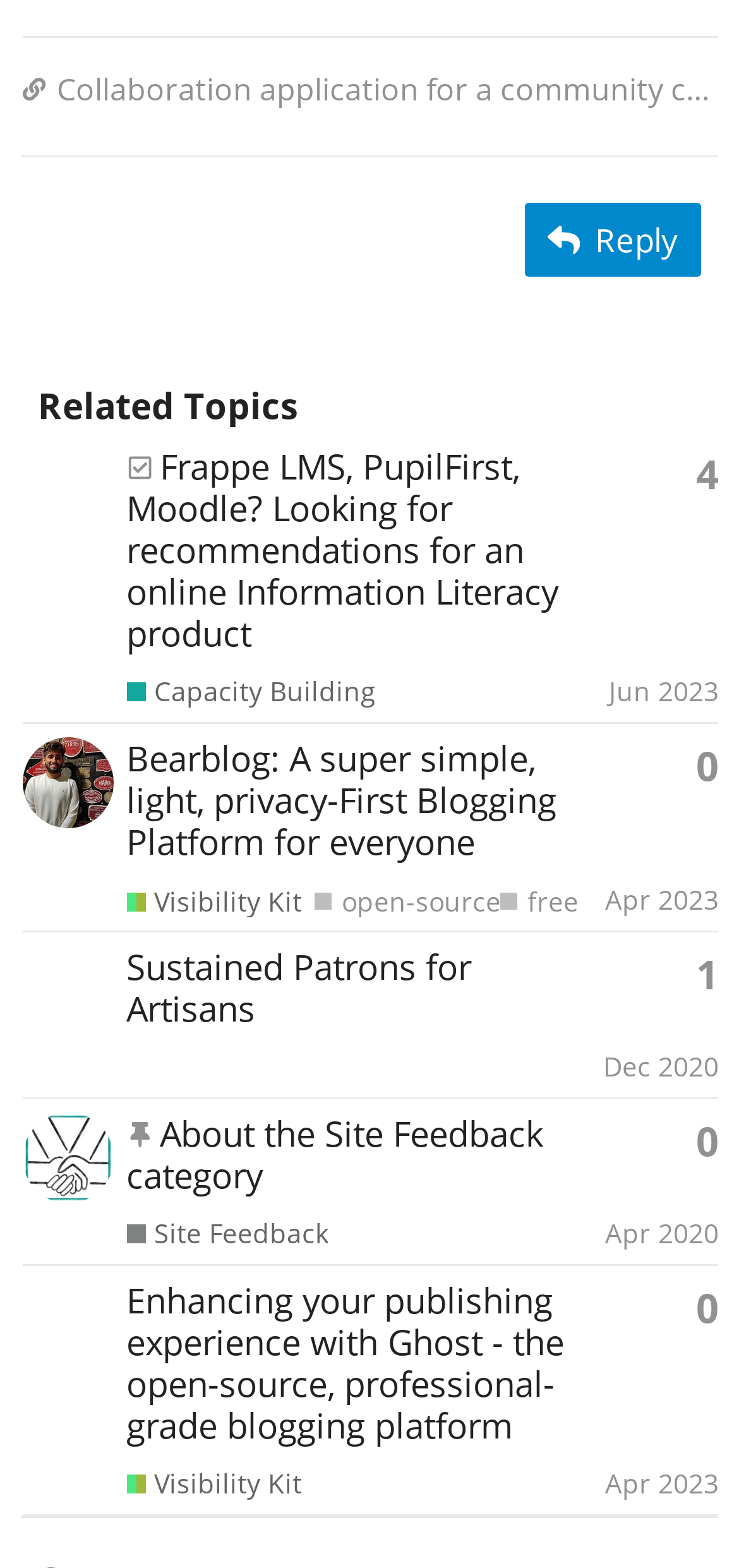Please determine the bounding box coordinates of the element to click in order to execute the following instruction: "View 'Related Topics'". The coordinates should be four float numbers between 0 and 1, specified as [left, top, right, bottom].

[0.027, 0.243, 0.973, 0.275]